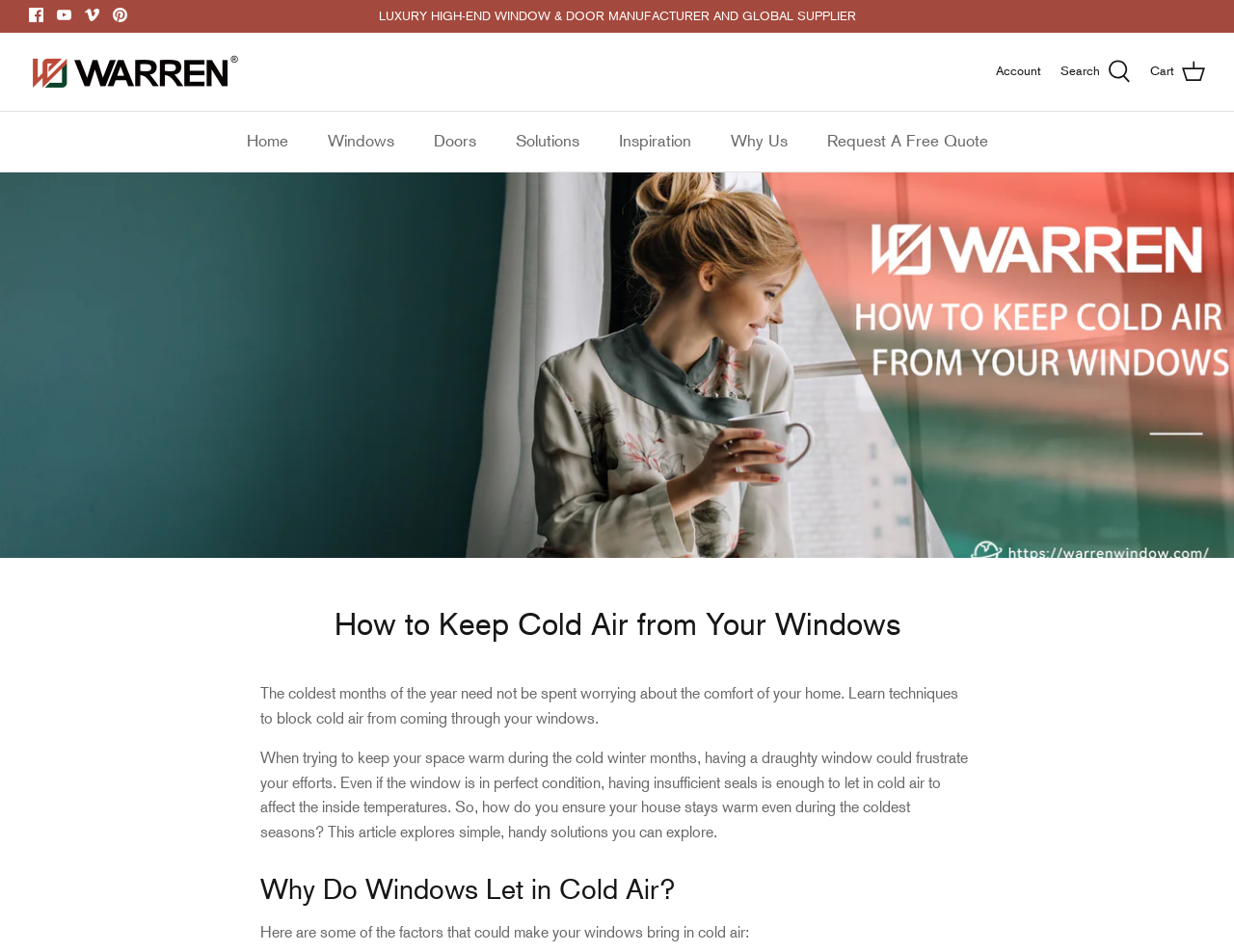Use a single word or phrase to respond to the question:
What is the company name of the website?

Warren Windows and Doors